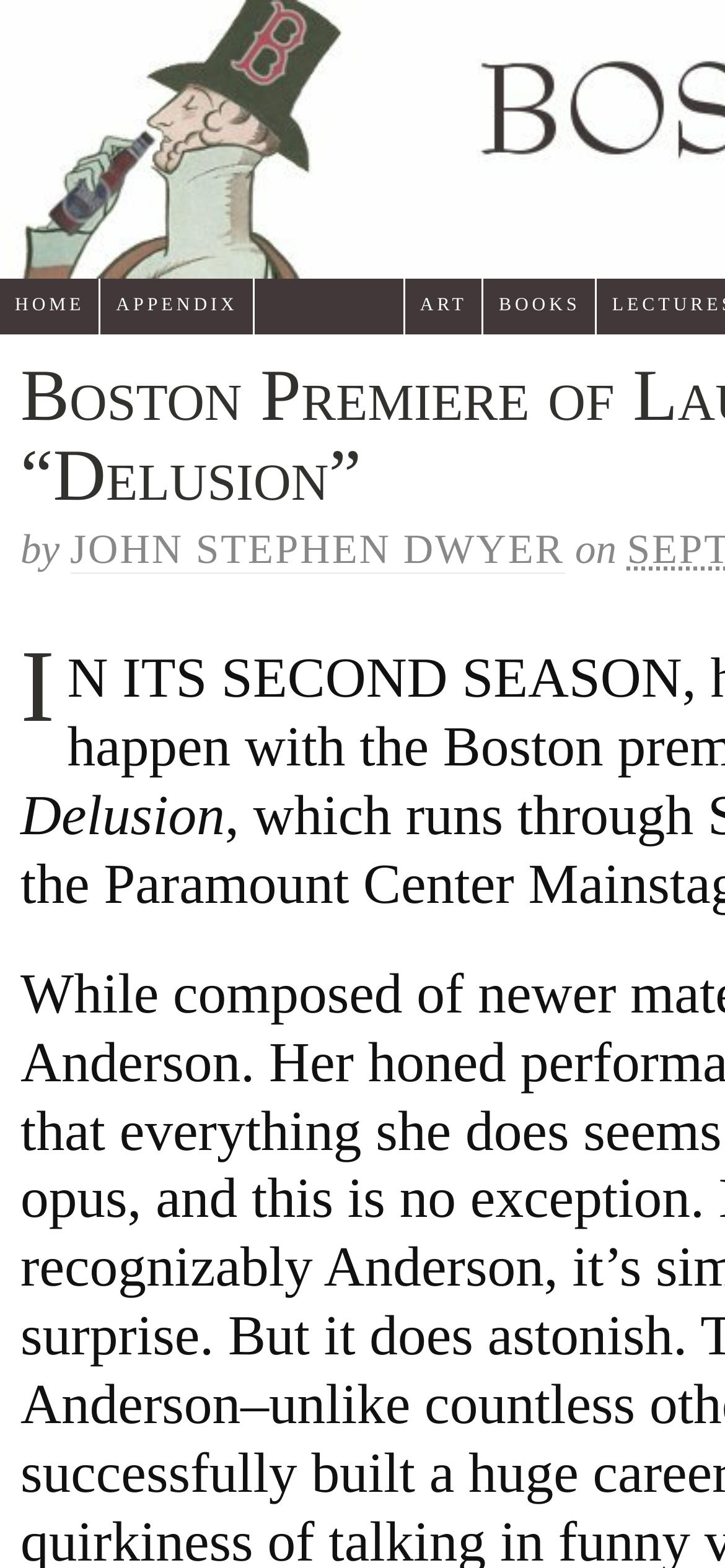Locate and extract the text of the main heading on the webpage.

Boston Premiere of Laurie Anderson’s “Delusion”